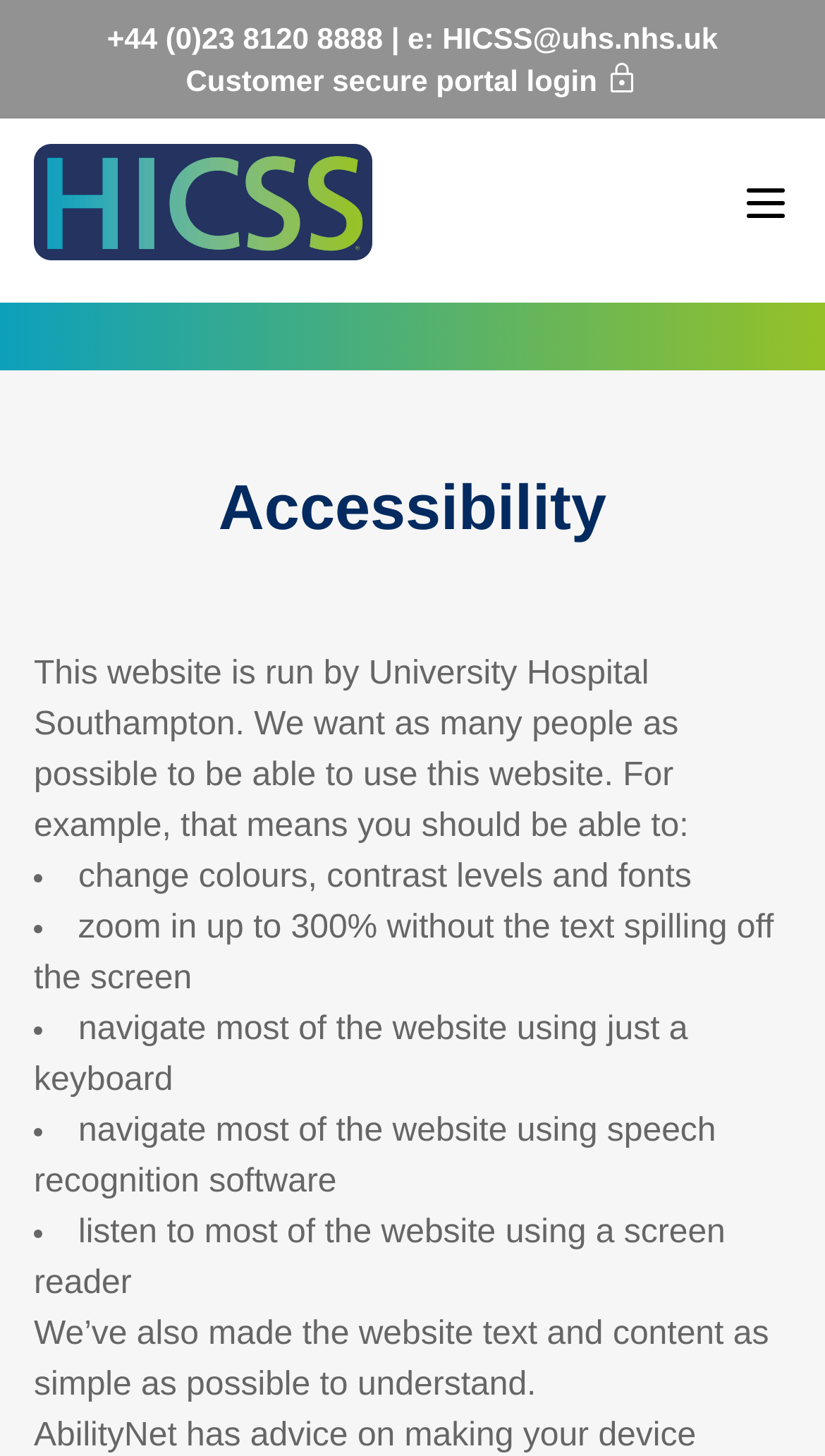Provide a comprehensive caption for the webpage.

The webpage is about Hospital Integrated Clinical Support Systems (HICSS). At the top, there is a section with contact information, including a phone number (+44 (0)23 8120 8888) and an email address (HICSS@uhs.nhs.uk). Next to the email address, there is a customer secure portal login link. 

Below the contact information, there is a prominent link with an accompanying image. On the right side of the page, there is a button with an accessibility icon. When expanded, it reveals a section with a heading "Accessibility". 

The accessibility section explains that the website is run by University Hospital Southampton and aims to be accessible to as many people as possible. It lists several features that support accessibility, including the ability to change colors, contrast levels, and fonts, zoom in up to 300% without text spilling off the screen, navigate most of the website using just a keyboard, navigate most of the website using speech recognition software, and listen to most of the website using a screen reader. 

The section also mentions that the website's text and content are made as simple as possible to understand. At the bottom, there is a link to AbilityNet, likely a resource for accessibility support.